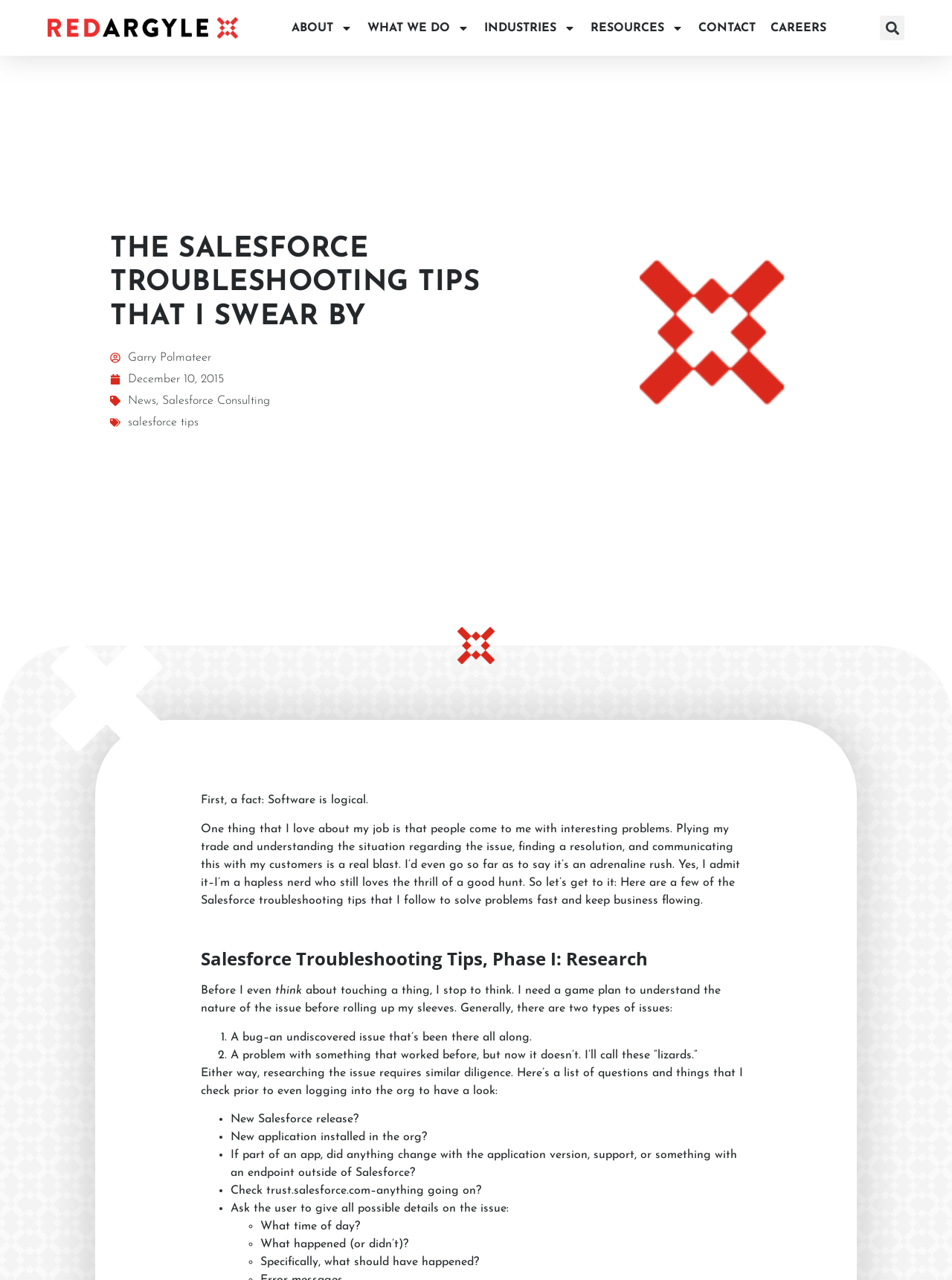Provide a brief response to the question below using a single word or phrase: 
What is the name of the company logo displayed on the top left?

Red Argyle